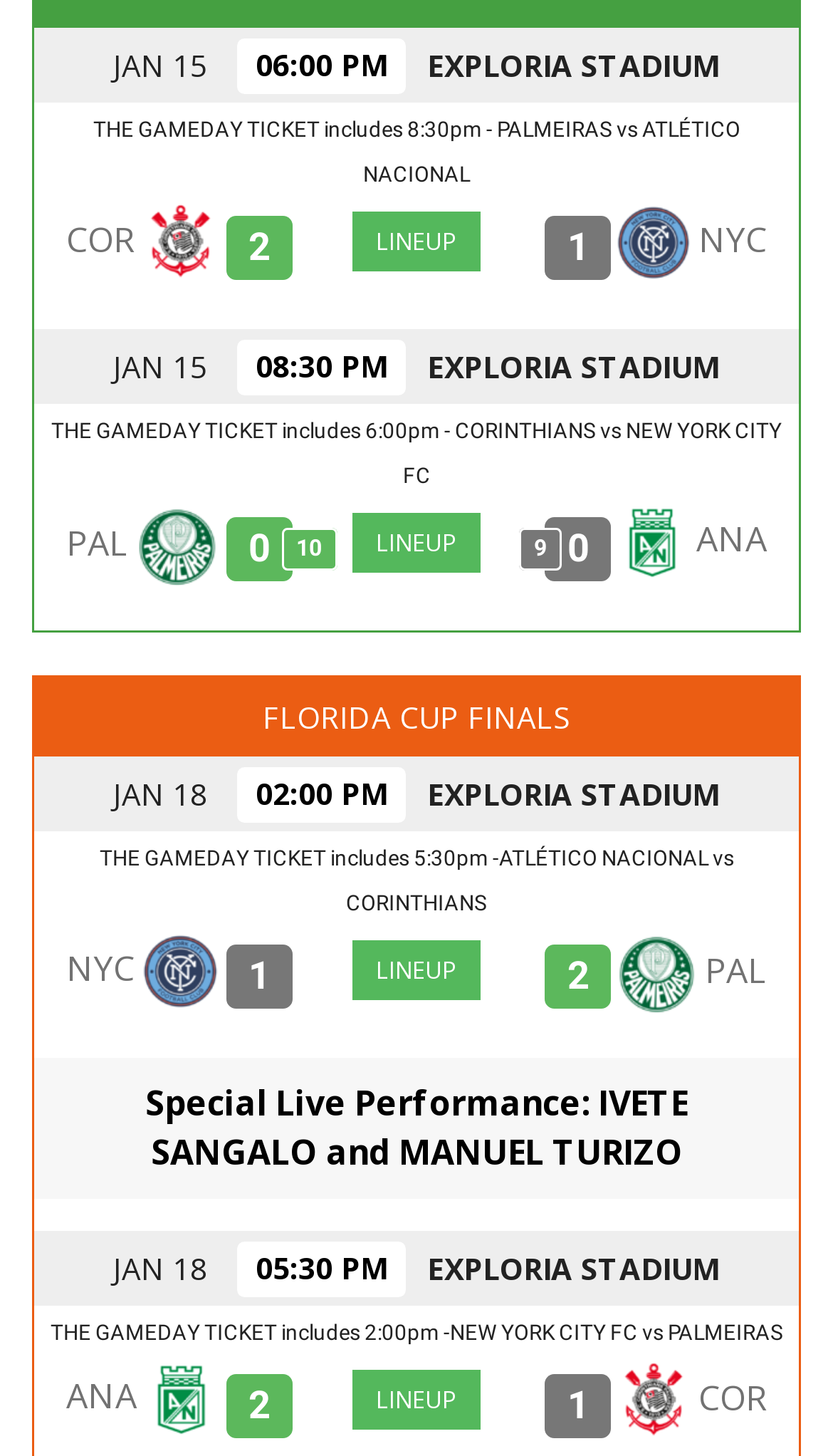Please find the bounding box coordinates of the element that needs to be clicked to perform the following instruction: "Click on the link to view Atlético Nacional lineup". The bounding box coordinates should be four float numbers between 0 and 1, represented as [left, top, right, bottom].

[0.729, 0.354, 0.836, 0.386]